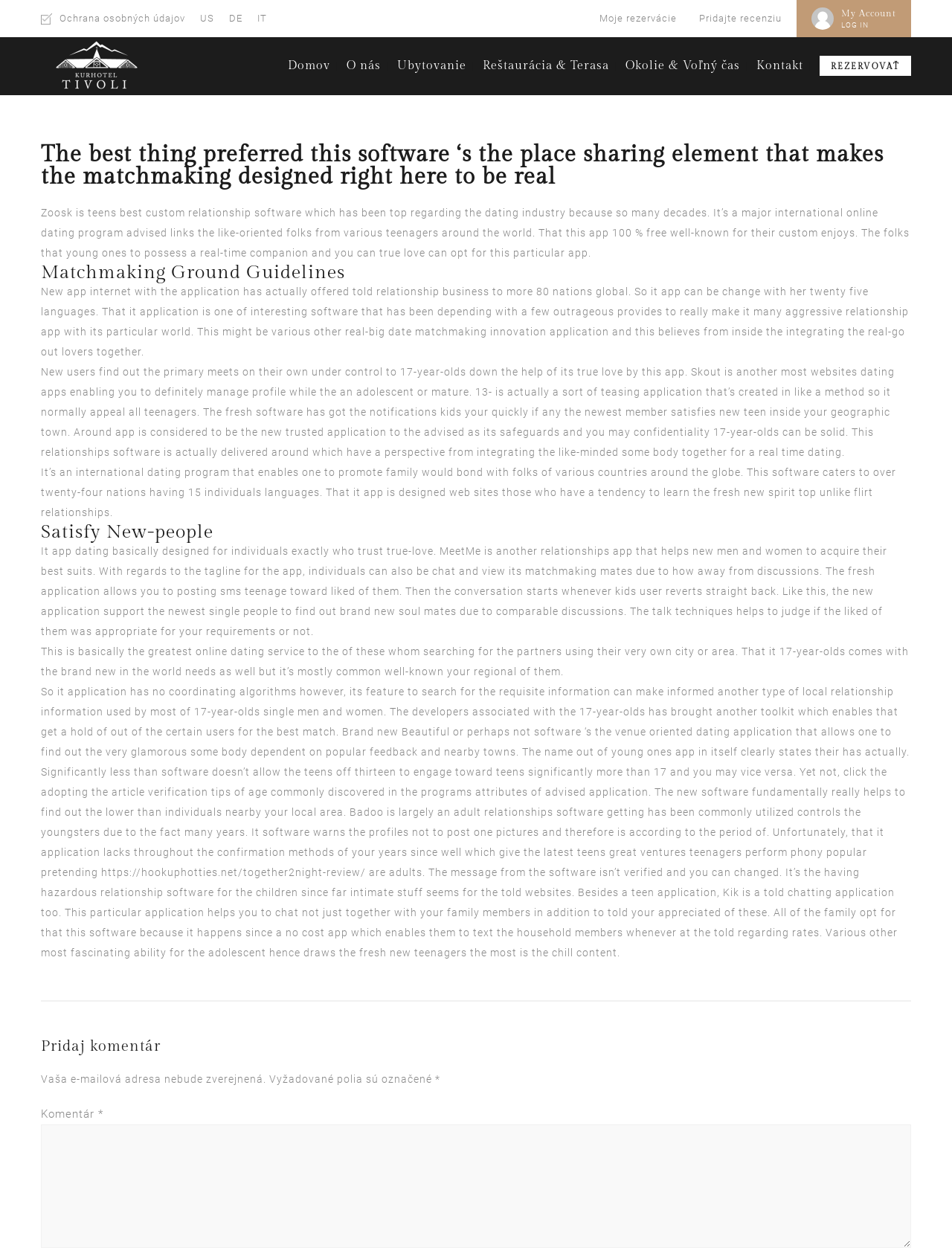Please identify the bounding box coordinates of the area that needs to be clicked to follow this instruction: "Click on the My Account link".

[0.884, 0.006, 0.941, 0.014]